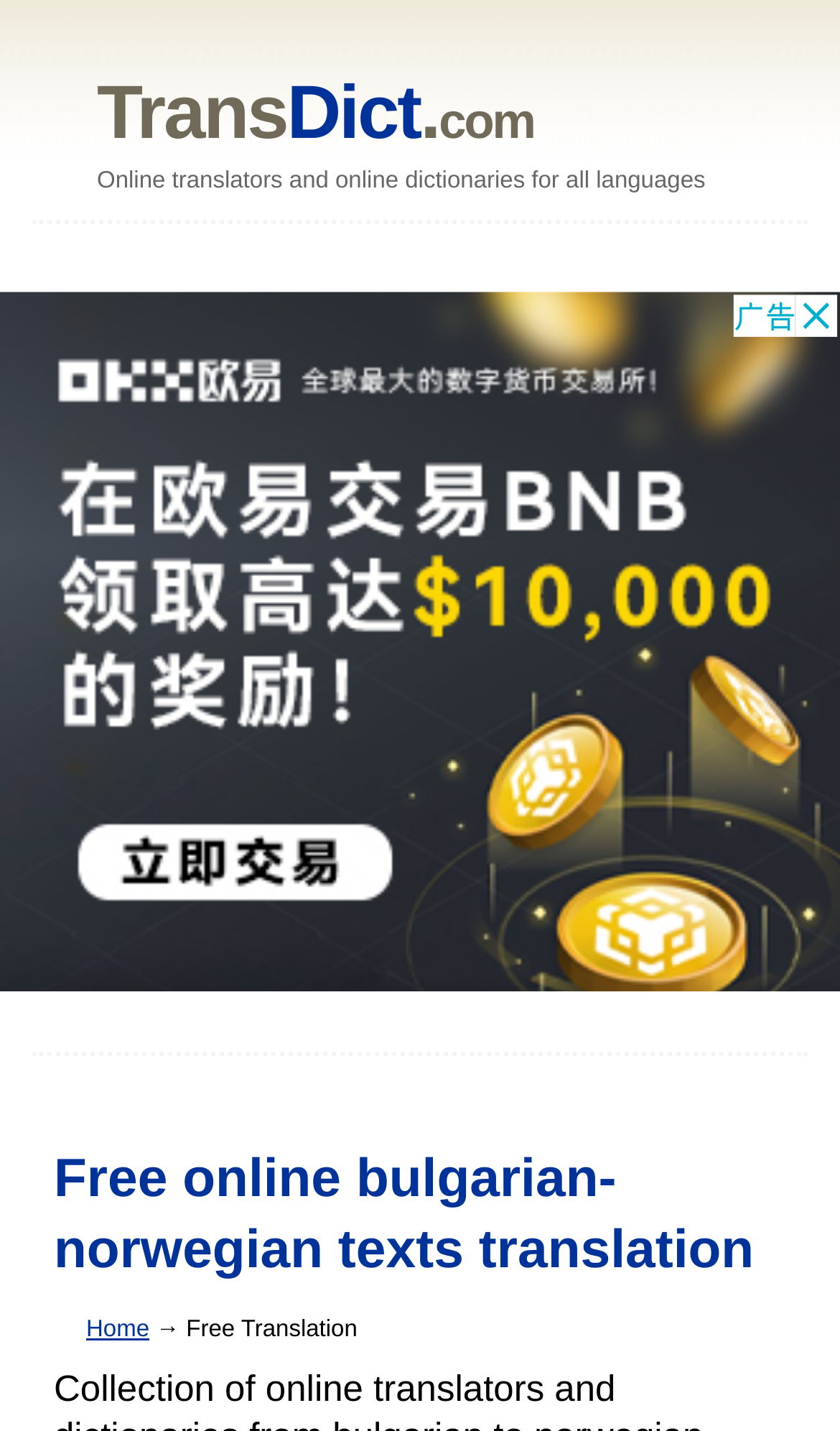Find the bounding box coordinates for the UI element whose description is: "Home". The coordinates should be four float numbers between 0 and 1, in the format [left, top, right, bottom].

[0.103, 0.92, 0.178, 0.939]